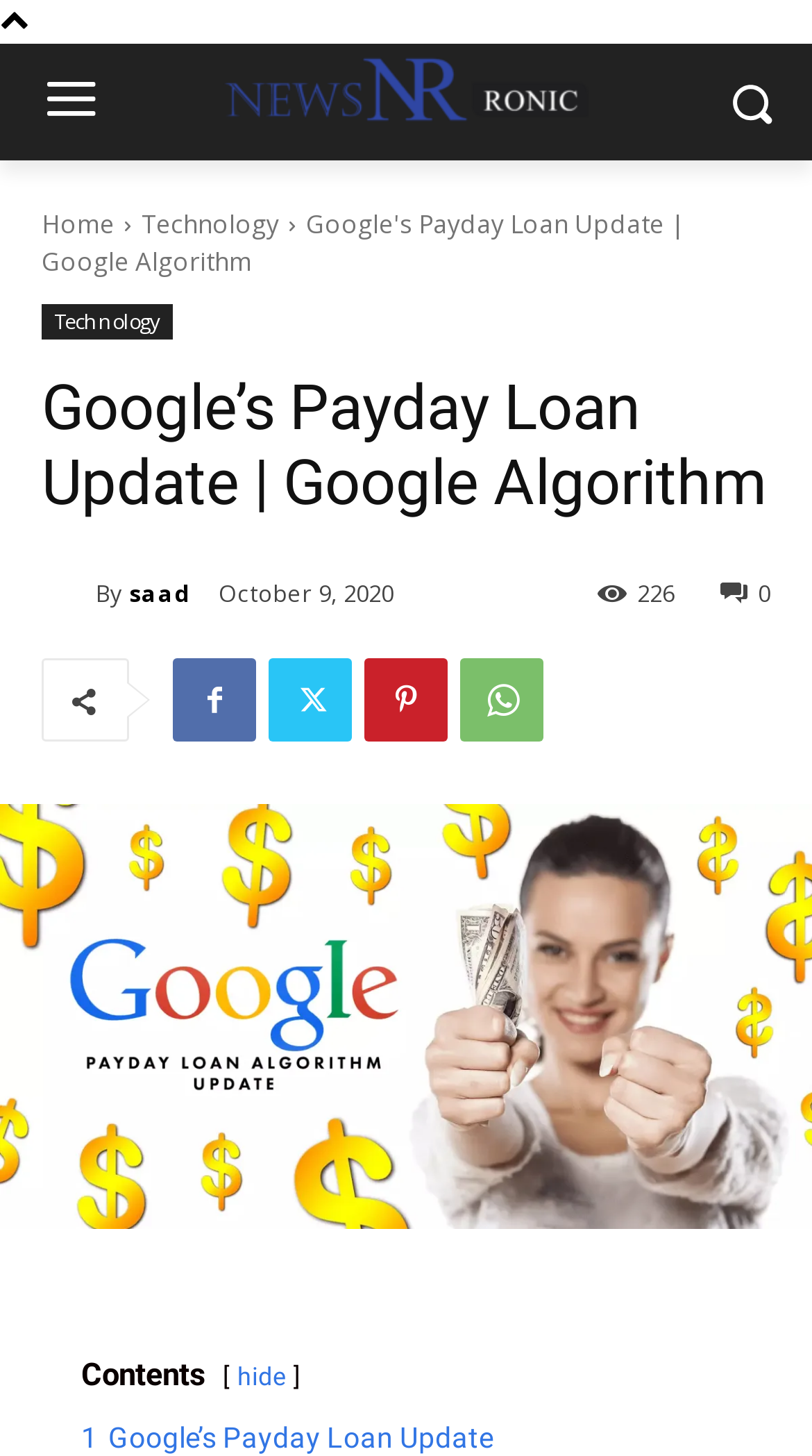Please identify the bounding box coordinates of the clickable area that will allow you to execute the instruction: "Go to Home".

[0.051, 0.142, 0.141, 0.166]